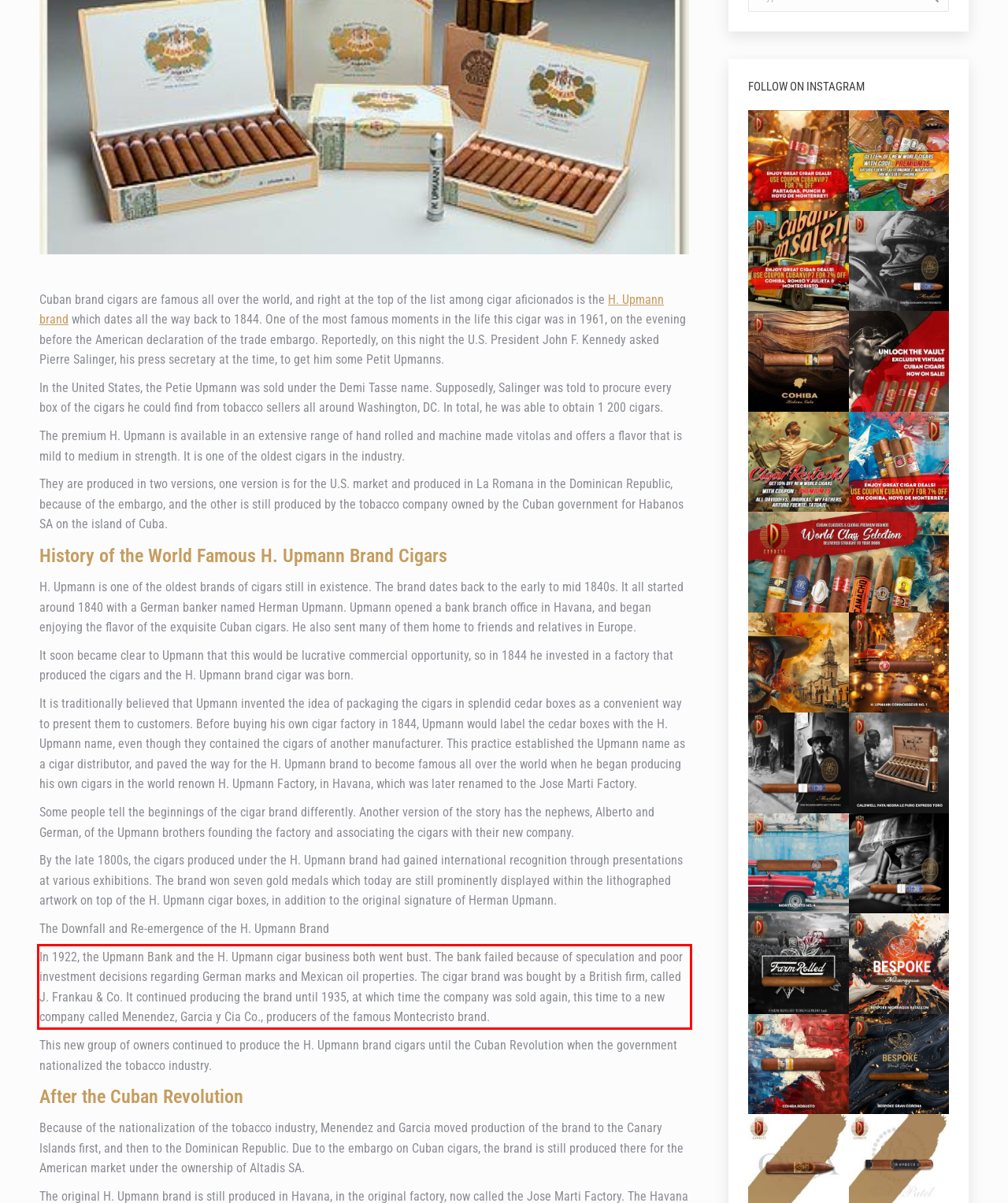You are presented with a webpage screenshot featuring a red bounding box. Perform OCR on the text inside the red bounding box and extract the content.

In 1922, the Upmann Bank and the H. Upmann cigar business both went bust. The bank failed because of speculation and poor investment decisions regarding German marks and Mexican oil properties. The cigar brand was bought by a British firm, called J. Frankau & Co. It continued producing the brand until 1935, at which time the company was sold again, this time to a new company called Menendez, Garcia y Cia Co., producers of the famous Montecristo brand.